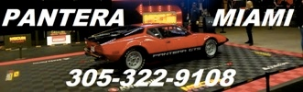Describe all elements and aspects of the image.

The image prominently features a striking red and black De Tomaso Pantera, a classic sports car, positioned on a visually appealing display floor. The words "PANTERA MIAMI" are boldly displayed above the car, accompanied by the phone number "305-322-9108," suggesting a promotional or advertising context. The scene likely captures an automotive event or show, where the Pantera is being showcased to potential buyers or enthusiasts. The vibrant colors and sleek lines of the car are highlighted against the backdrop, emphasizing its status as a coveted collectible in the automotive community.